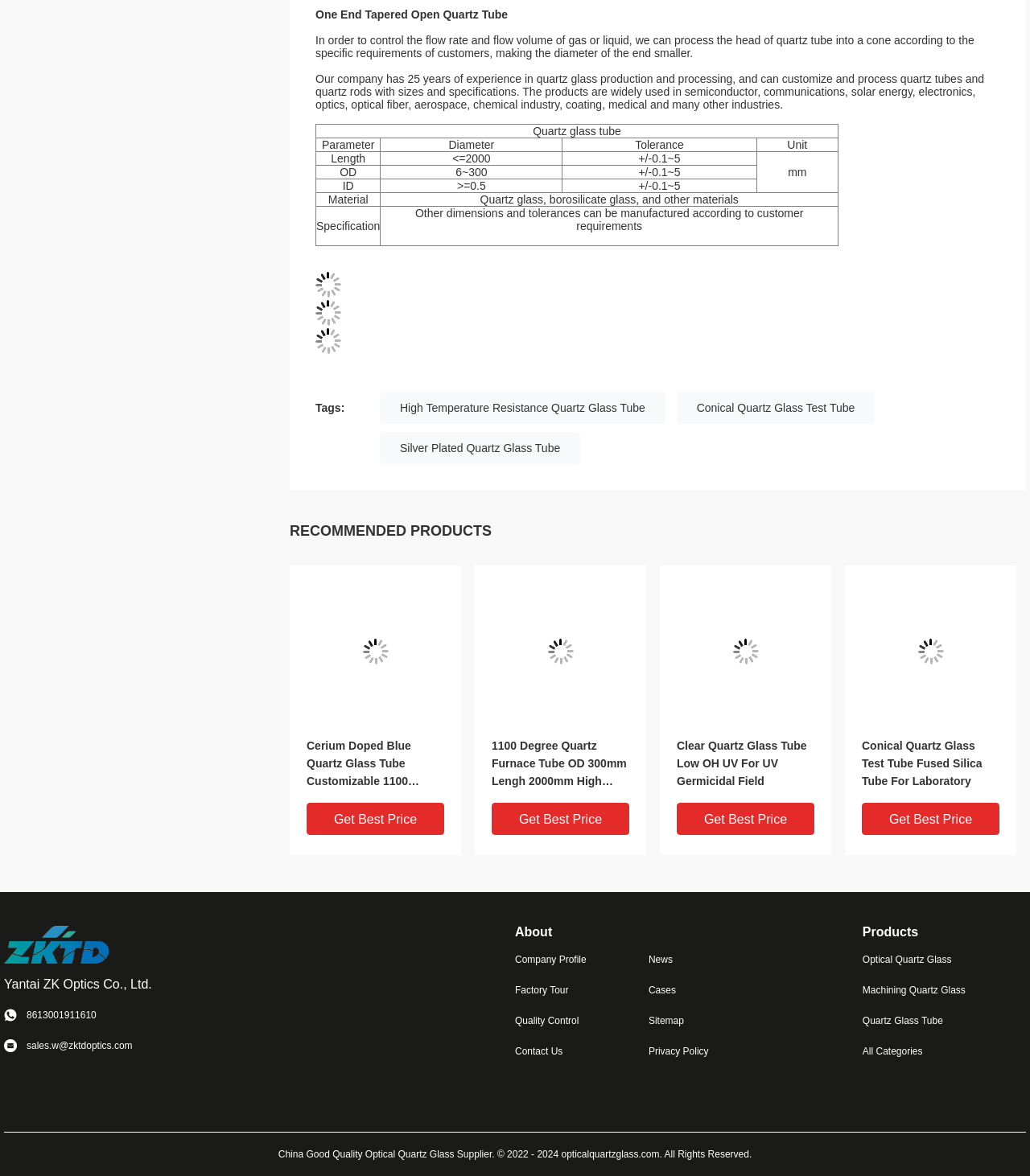Pinpoint the bounding box coordinates of the clickable area necessary to execute the following instruction: "Get more information about 'Cerium Doped Blue Quartz Glass Tube Customizable 1100 Degree'". The coordinates should be given as four float numbers between 0 and 1, namely [left, top, right, bottom].

[0.298, 0.627, 0.431, 0.672]